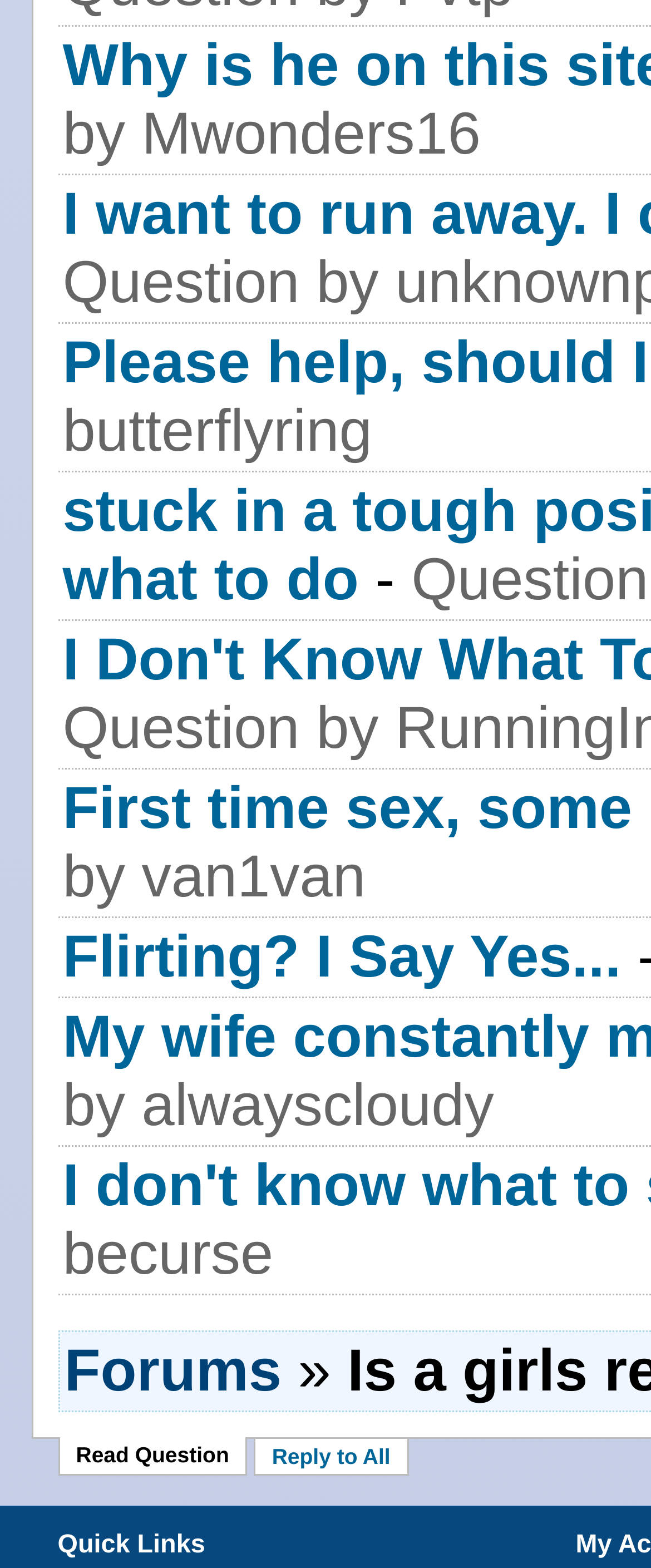Based on the description "Privacy Policy", find the bounding box of the specified UI element.

[0.063, 0.898, 0.629, 0.941]